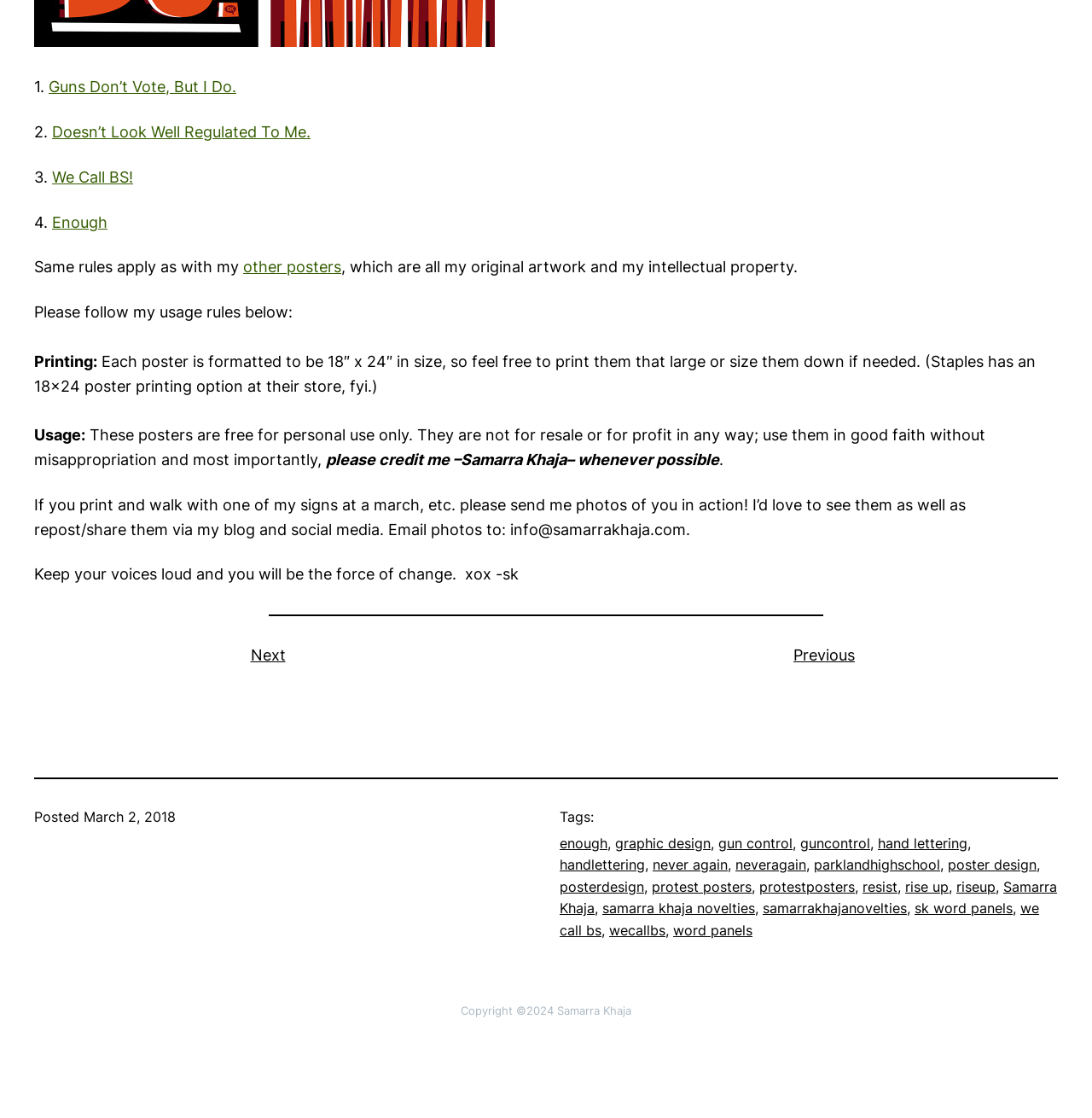Identify the bounding box coordinates of the element that should be clicked to fulfill this task: "Click on the 'Previous' link". The coordinates should be provided as four float numbers between 0 and 1, i.e., [left, top, right, bottom].

[0.727, 0.578, 0.783, 0.594]